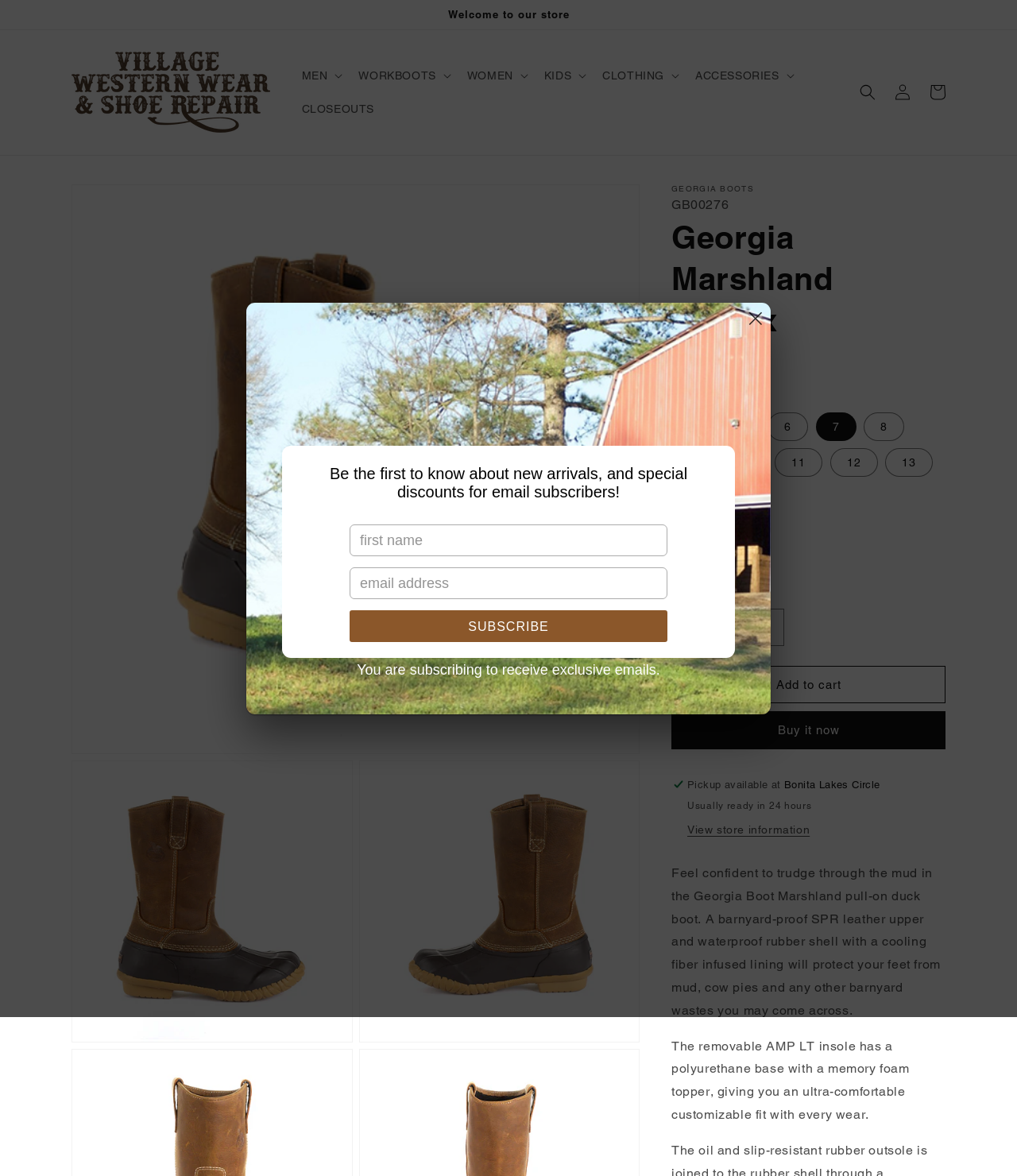Answer the question with a brief word or phrase:
What is the function of the removable insole?

customizable fit